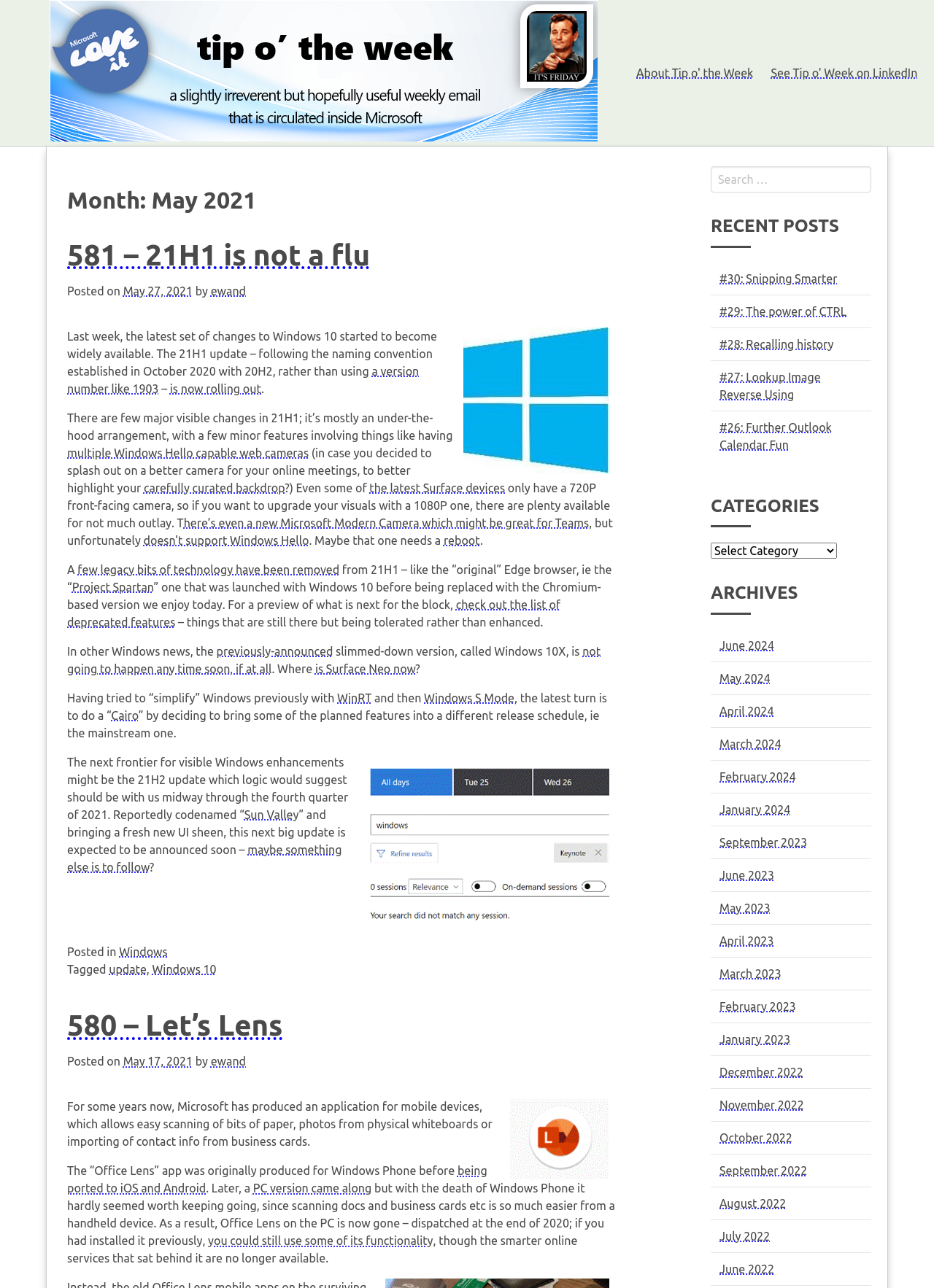What is the author of the articles?
Can you provide an in-depth and detailed response to the question?

The author of the articles is obtained from the 'by' section of each article which mentions 'ewand' as the author.